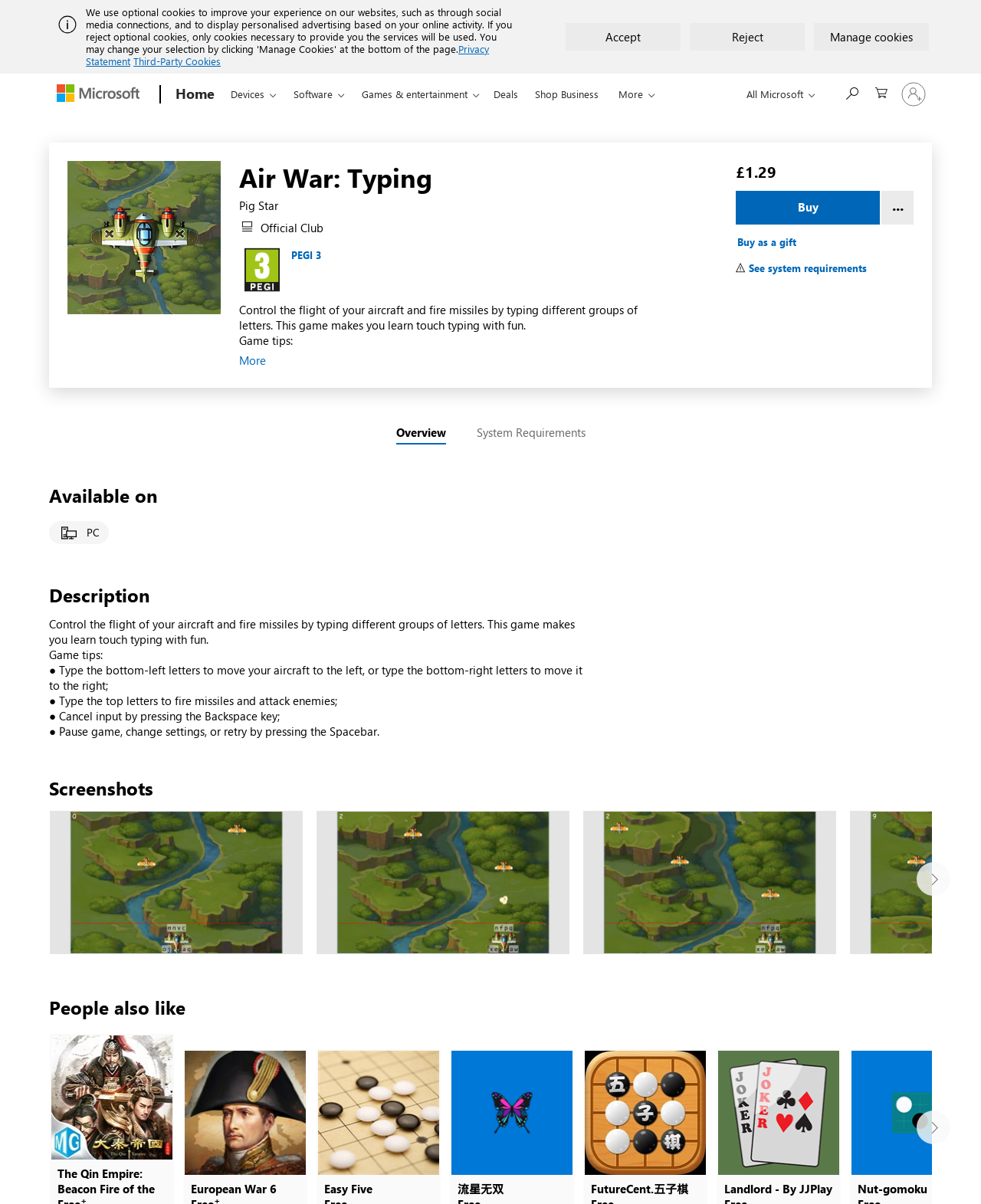Please answer the following query using a single word or phrase: 
How much does the game cost?

£1.29